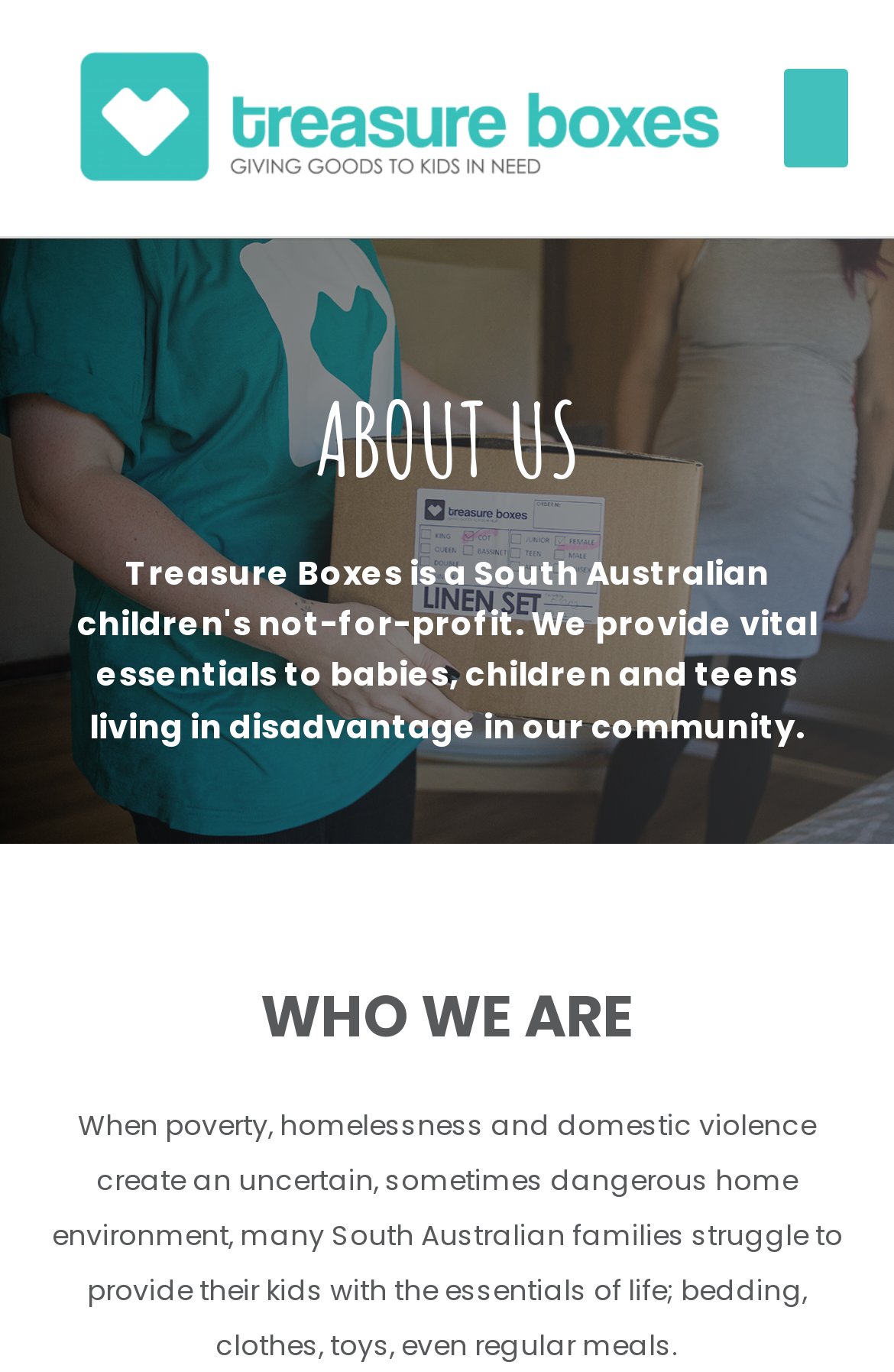What is the main menu button? Based on the screenshot, please respond with a single word or phrase.

MAIN MENU